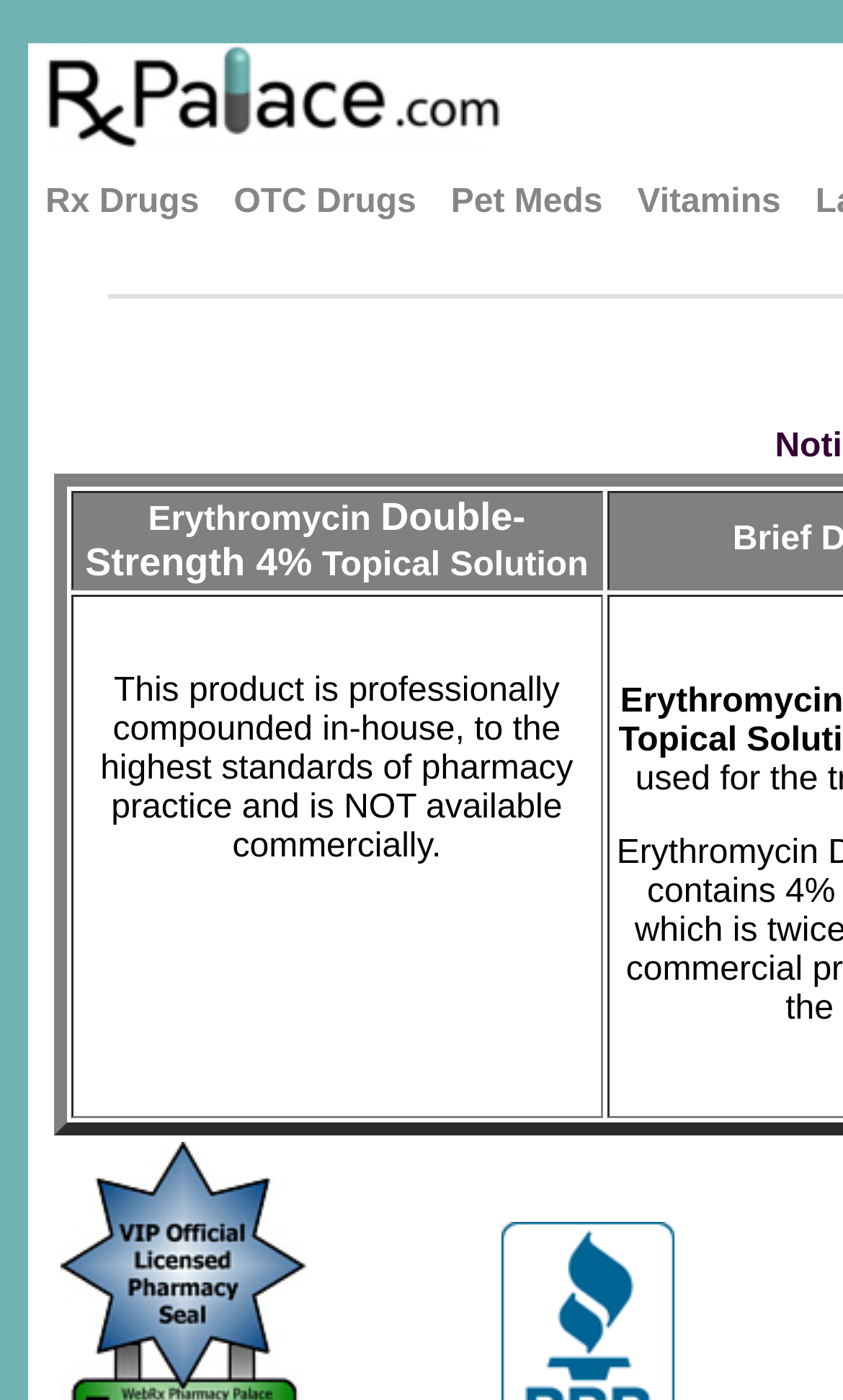Please respond in a single word or phrase: 
What is the purpose of the product?

Acne Medicine